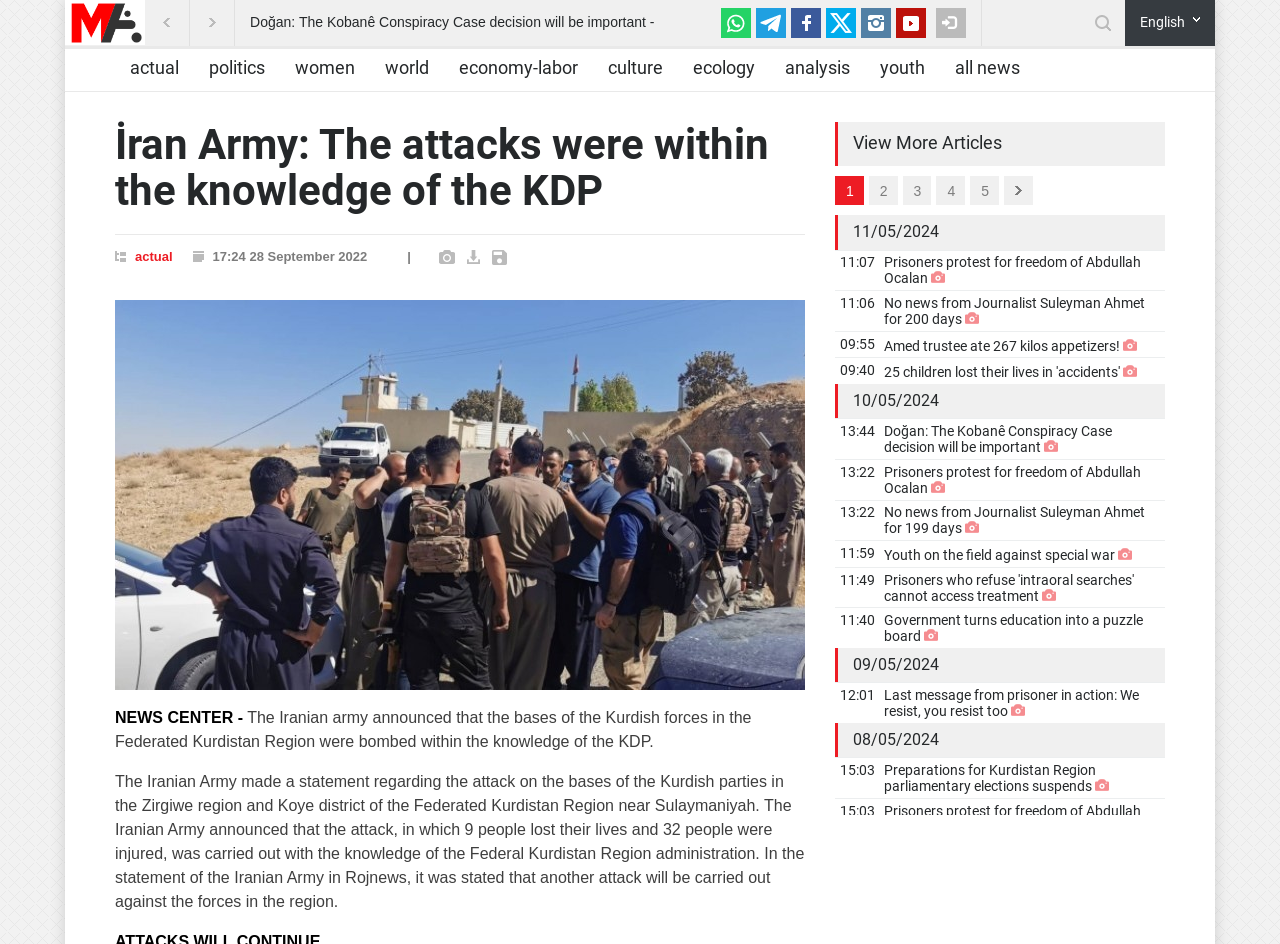Find the bounding box coordinates of the element to click in order to complete the given instruction: "View the news article 'Prisoners protest for freedom of Abdullah Ocalan'."

[0.195, 0.015, 0.439, 0.032]